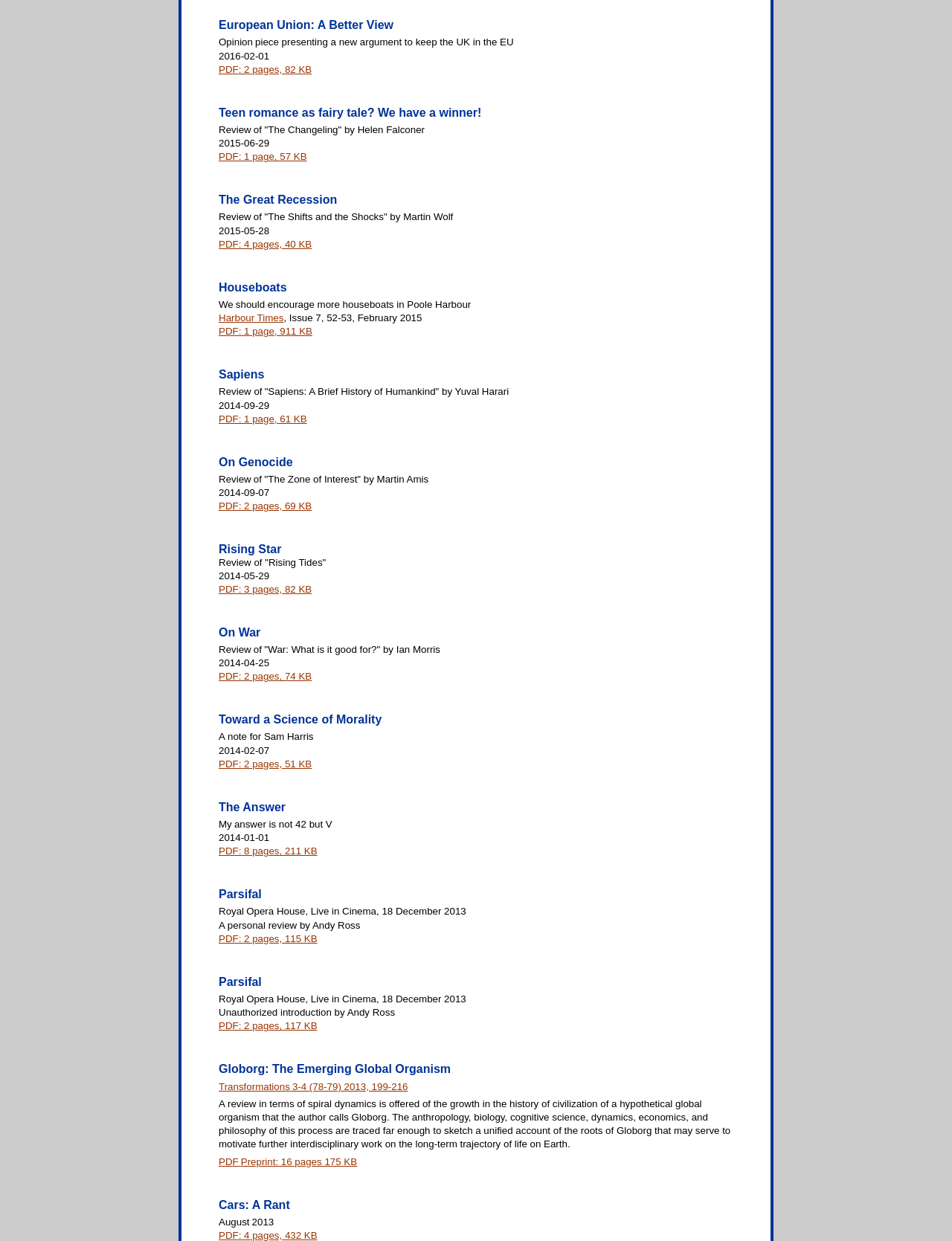Using details from the image, please answer the following question comprehensively:
What is the date of the review of 'The Shifts and the Shocks'?

The date of the review of 'The Shifts and the Shocks' is 2015-05-28, which is indicated by the StaticText element with ID 319.